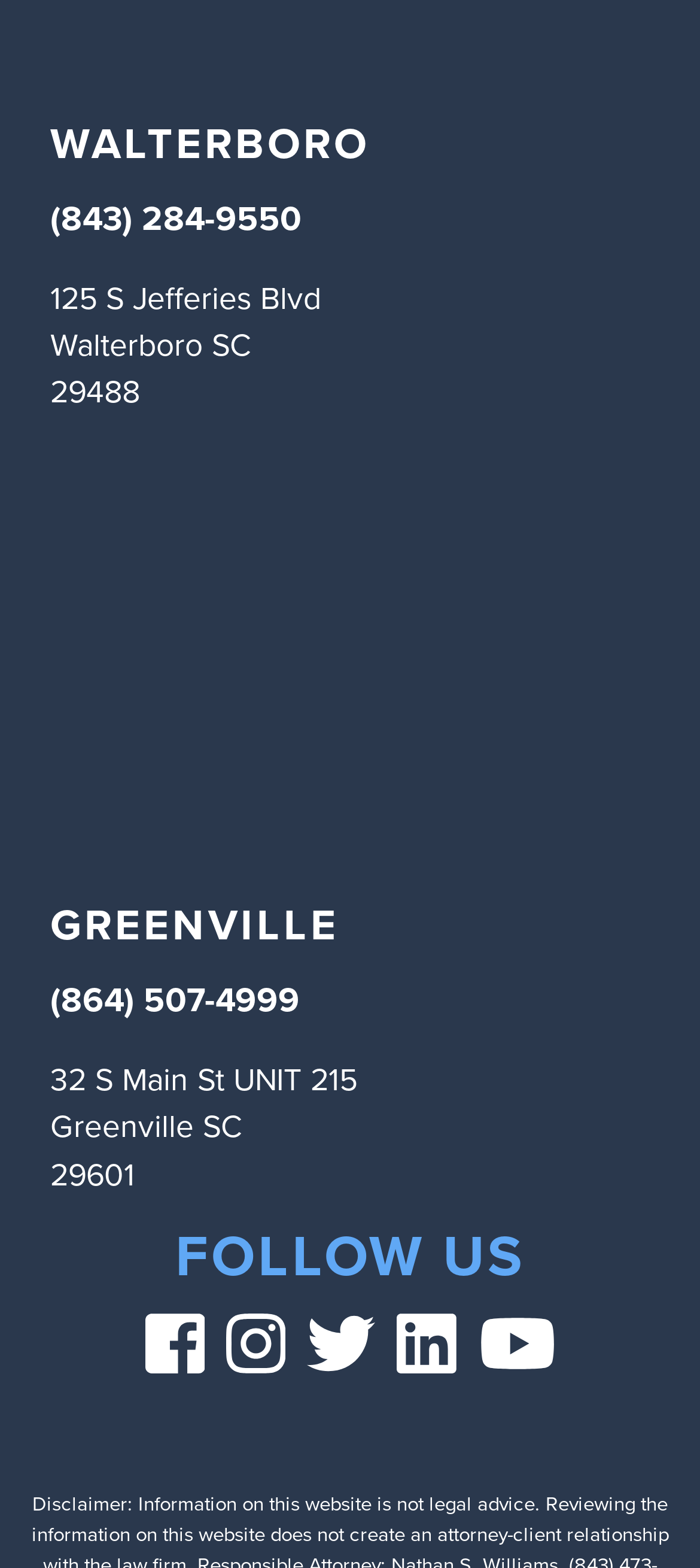Identify the bounding box coordinates of the region that should be clicked to execute the following instruction: "View the Youtube channel".

[0.683, 0.842, 0.793, 0.868]